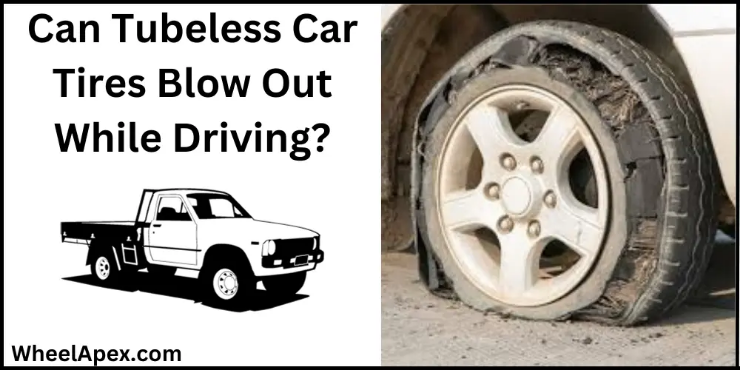What is the question posed in the image?
Use the information from the screenshot to give a comprehensive response to the question.

The question posed in the image is framed prominently in bold text, and it is asking whether tubeless car tires can blow out while driving, which is a critical question related to tire safety and maintenance.